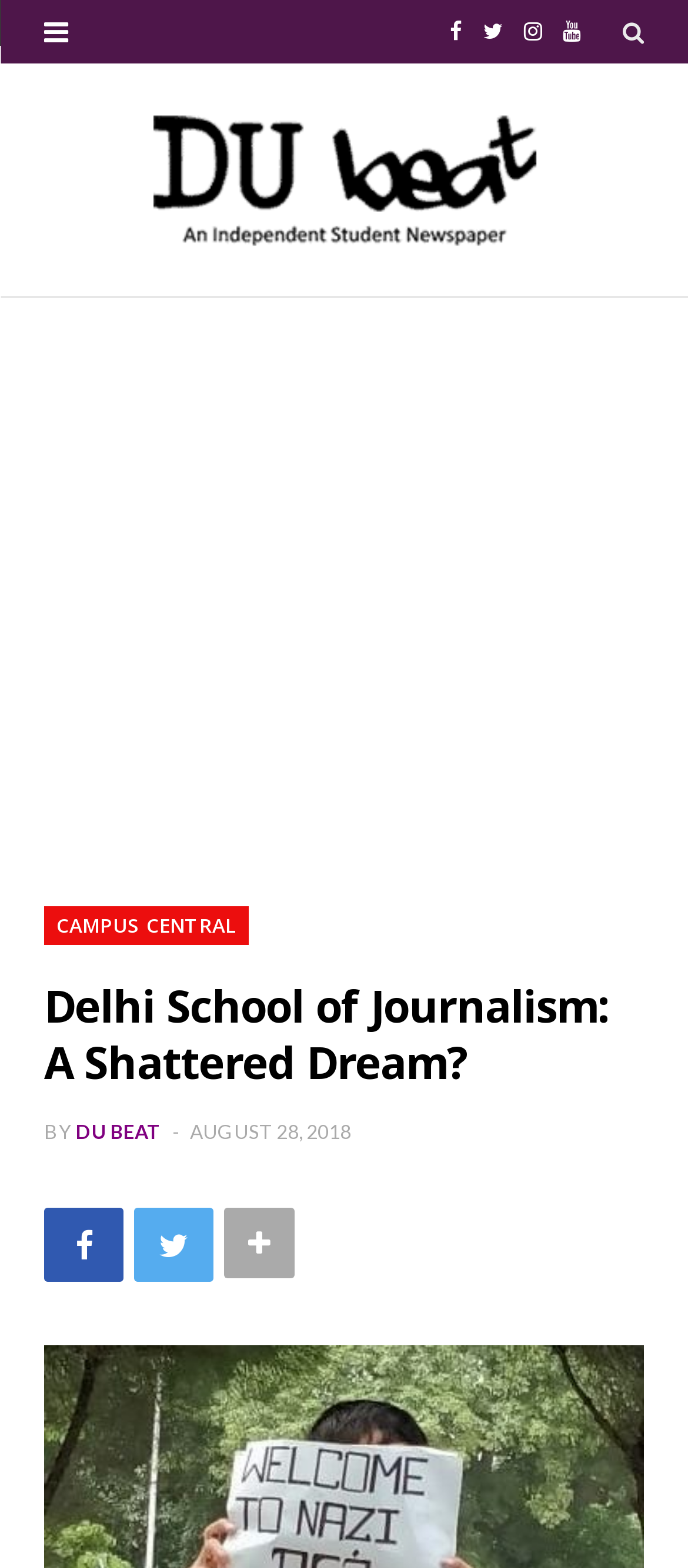Locate the bounding box coordinates of the clickable area needed to fulfill the instruction: "Learn about the 6 Legged Tees Team".

None